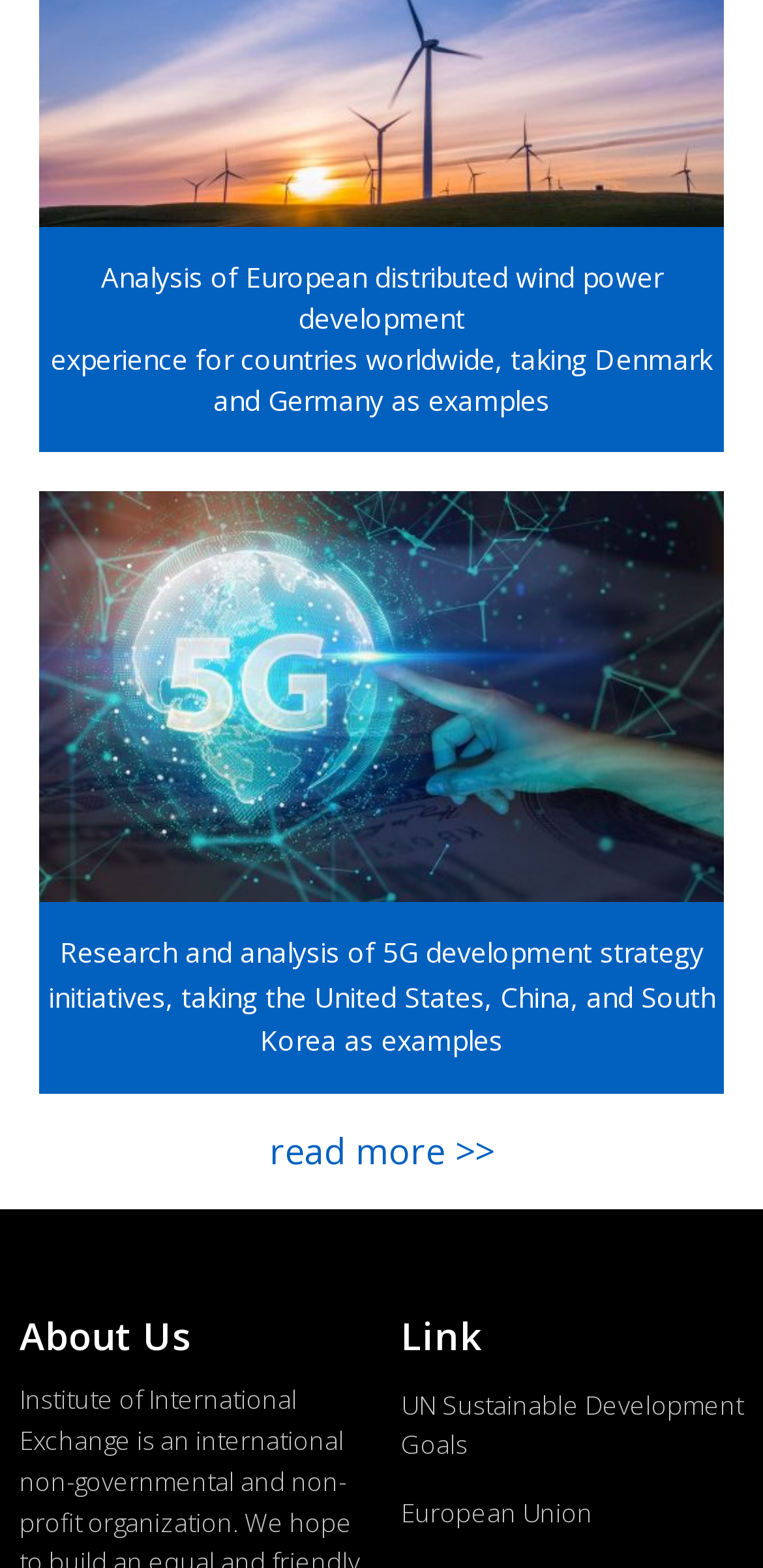Please use the details from the image to answer the following question comprehensively:
What is the purpose of the 'read more >>' link?

The 'read more >>' link is placed below the first heading, which is about wind power development, suggesting that it leads to more information about the topic.